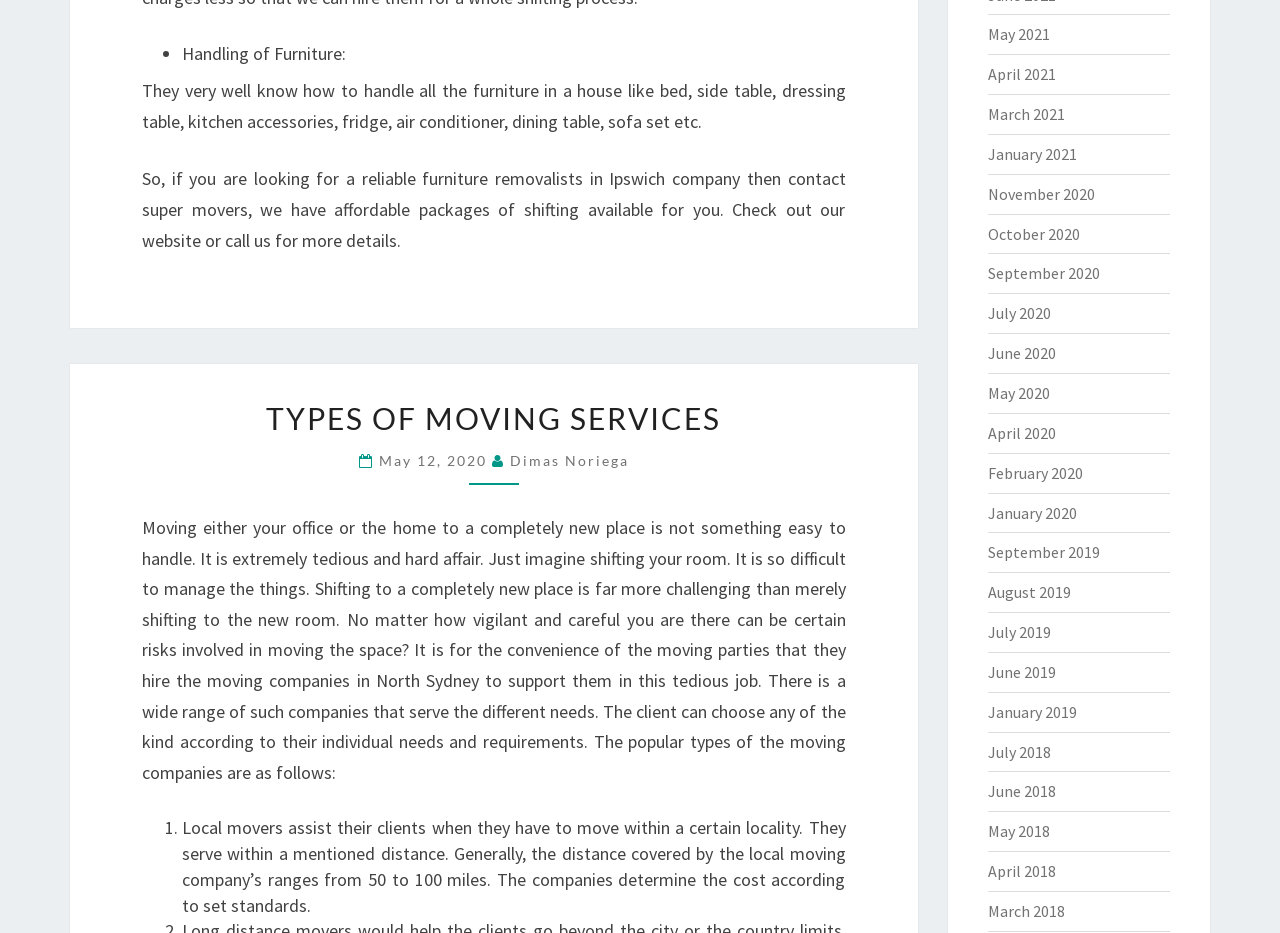Please identify the bounding box coordinates of the element's region that I should click in order to complete the following instruction: "Learn about 'Local movers'". The bounding box coordinates consist of four float numbers between 0 and 1, i.e., [left, top, right, bottom].

[0.142, 0.875, 0.661, 0.982]